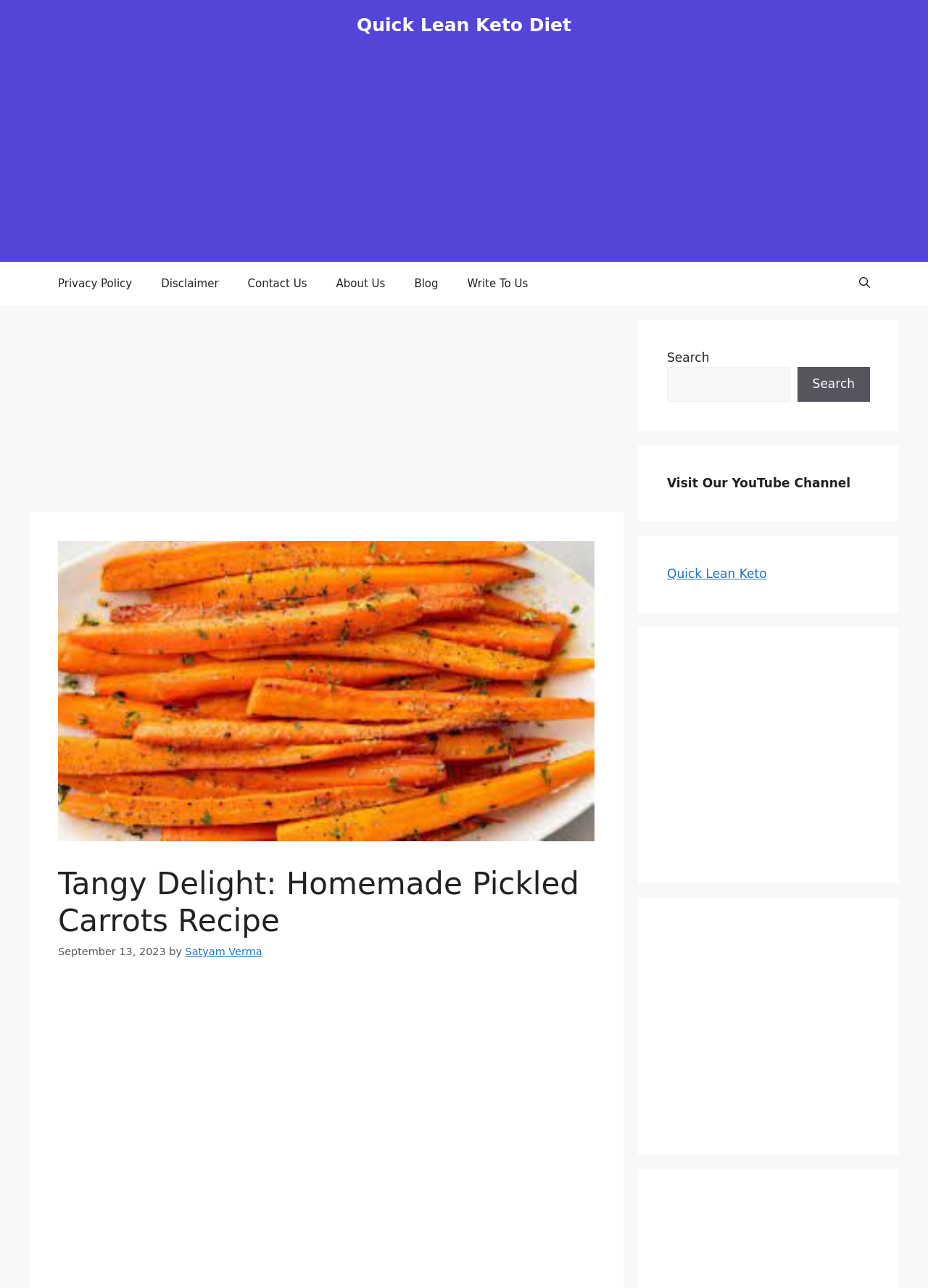Answer the question with a brief word or phrase:
What is the date of the recipe posting?

September 13, 2023